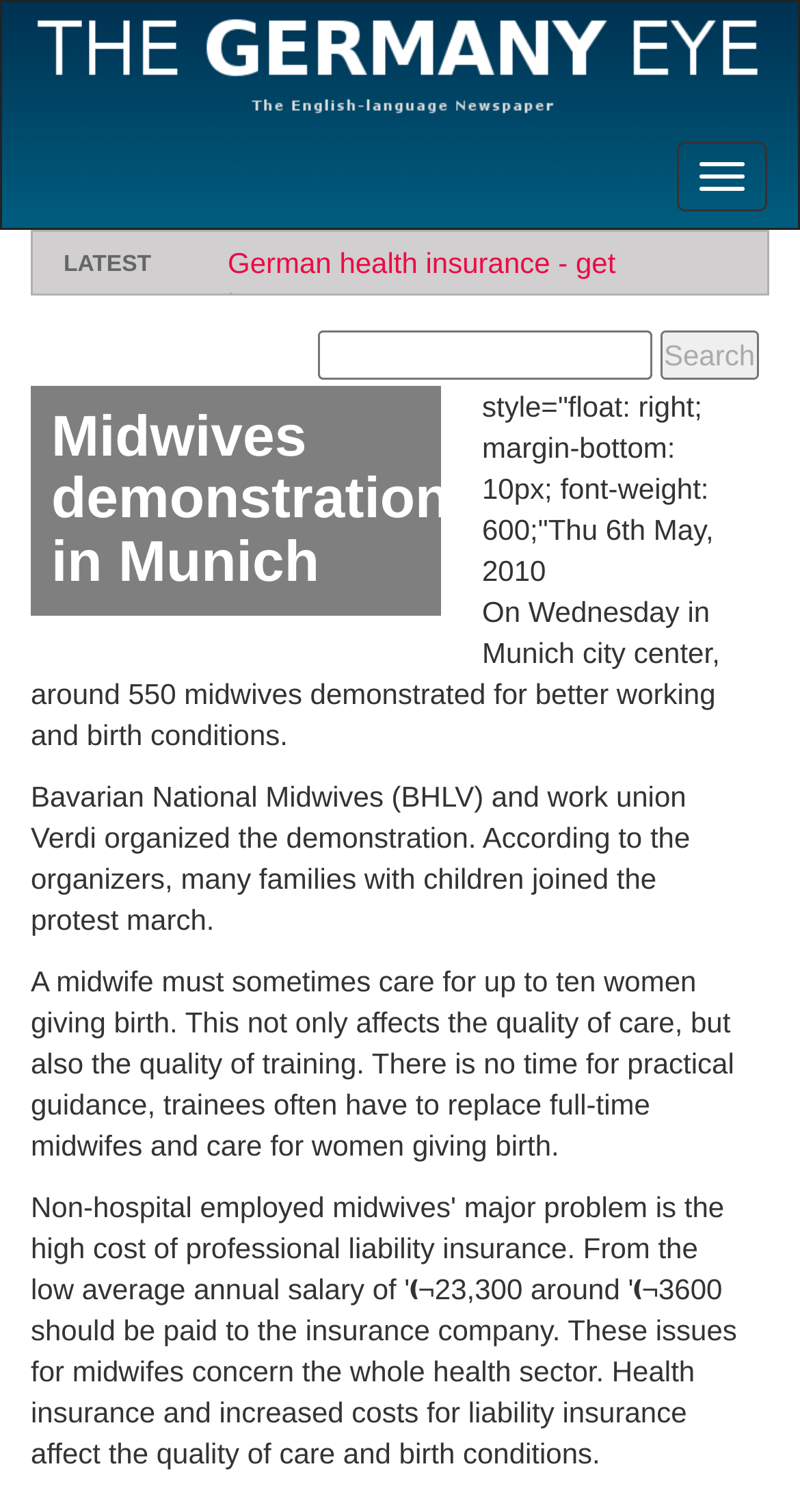When did the demonstration take place?
Using the information from the image, answer the question thoroughly.

The text displays the date 'Thu 6th May, 2010' in a specific format, indicating when the demonstration occurred.